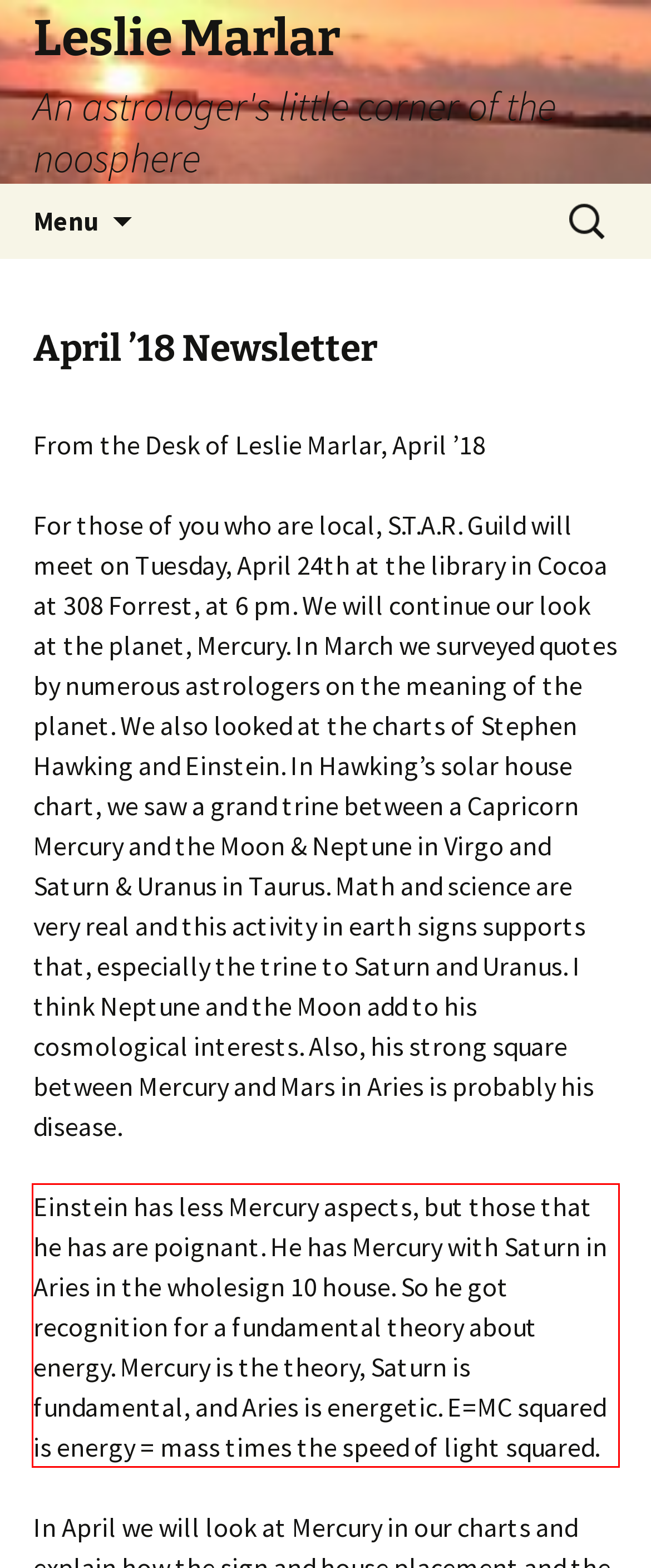Please examine the webpage screenshot and extract the text within the red bounding box using OCR.

Einstein has less Mercury aspects, but those that he has are poignant. He has Mercury with Saturn in Aries in the wholesign 10 house. So he got recognition for a fundamental theory about energy. Mercury is the theory, Saturn is fundamental, and Aries is energetic. E=MC squared is energy = mass times the speed of light squared.